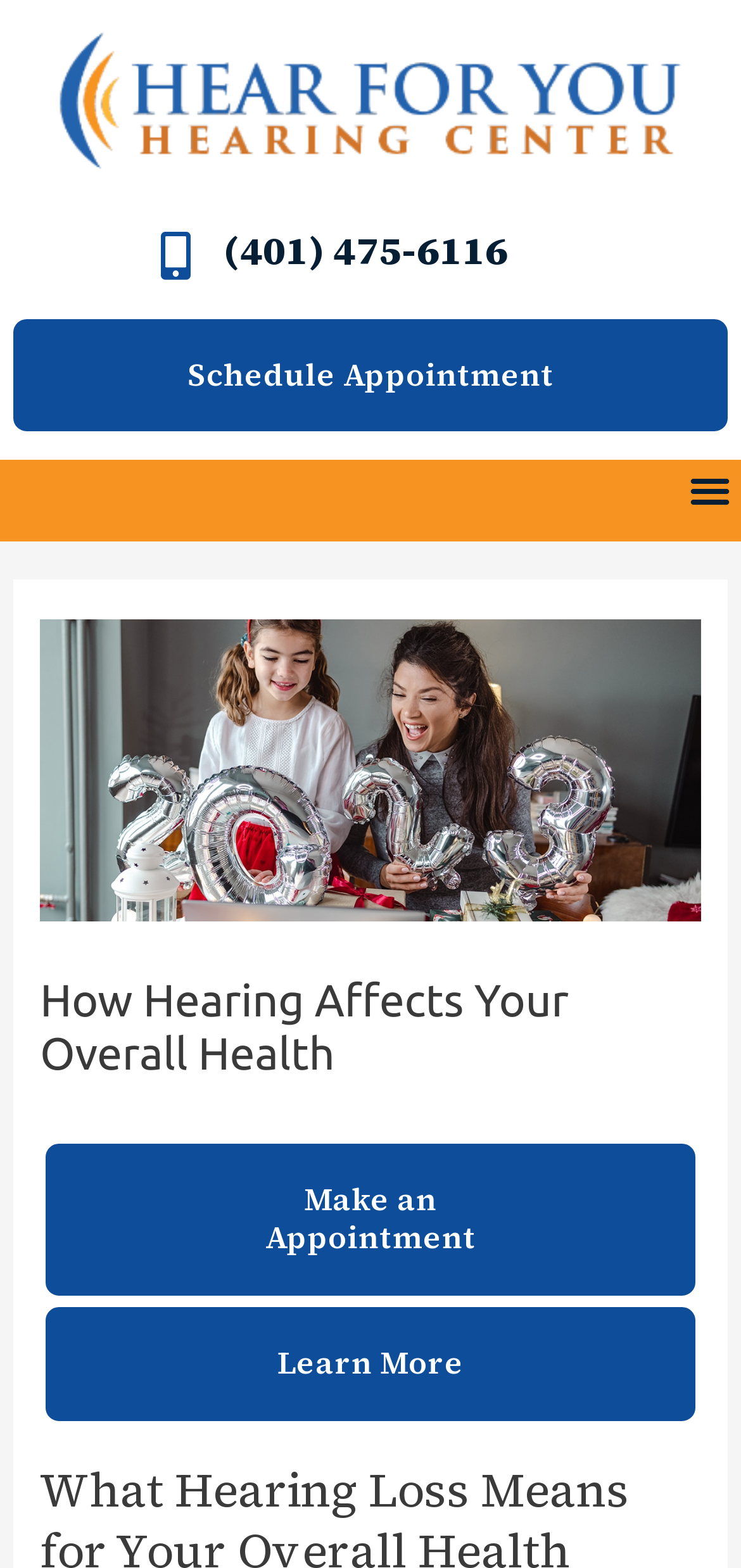Determine the bounding box coordinates of the section I need to click to execute the following instruction: "View GaN Market News". Provide the coordinates as four float numbers between 0 and 1, i.e., [left, top, right, bottom].

None